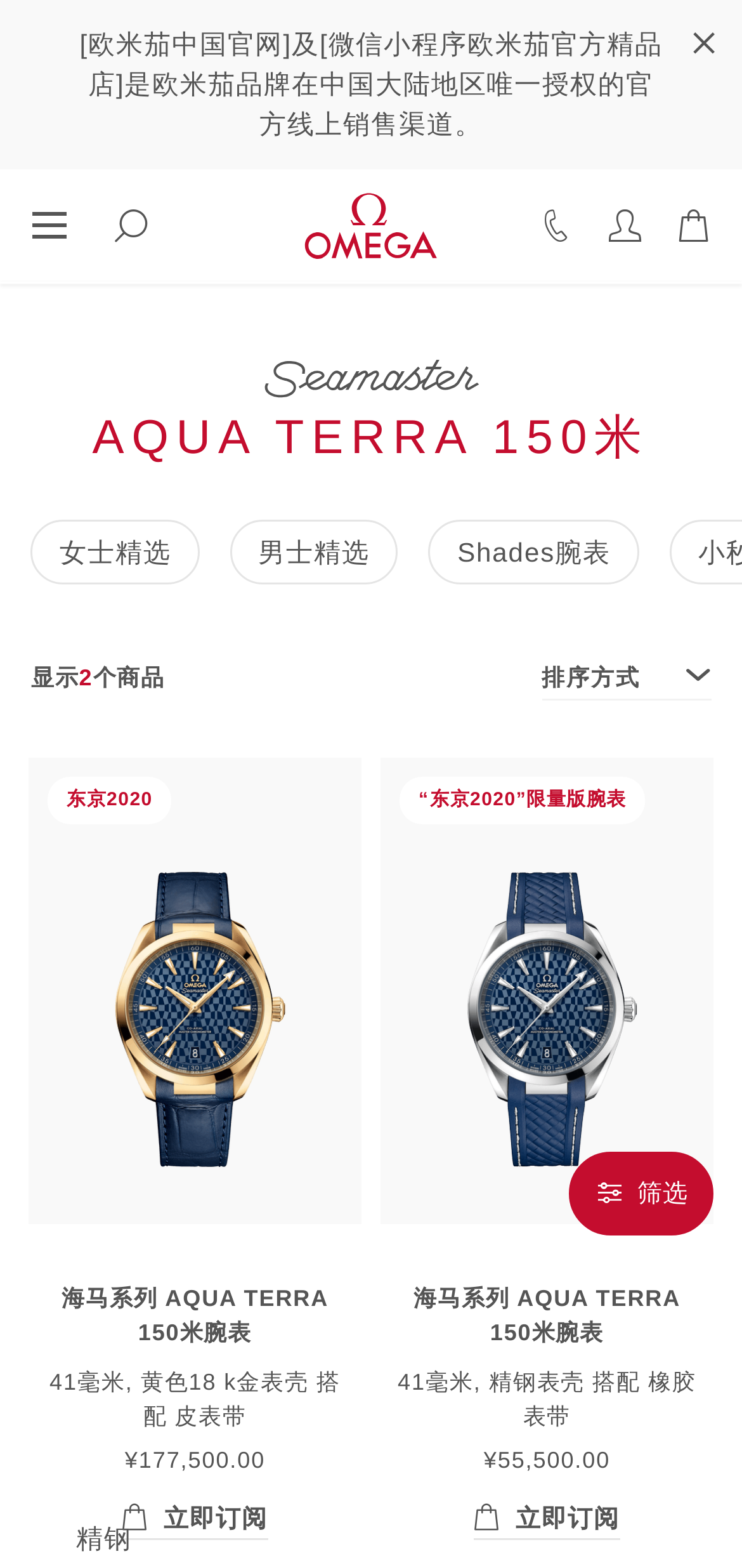Locate the primary heading on the webpage and return its text.

AQUA TERRA 150米
东京2020 腕表